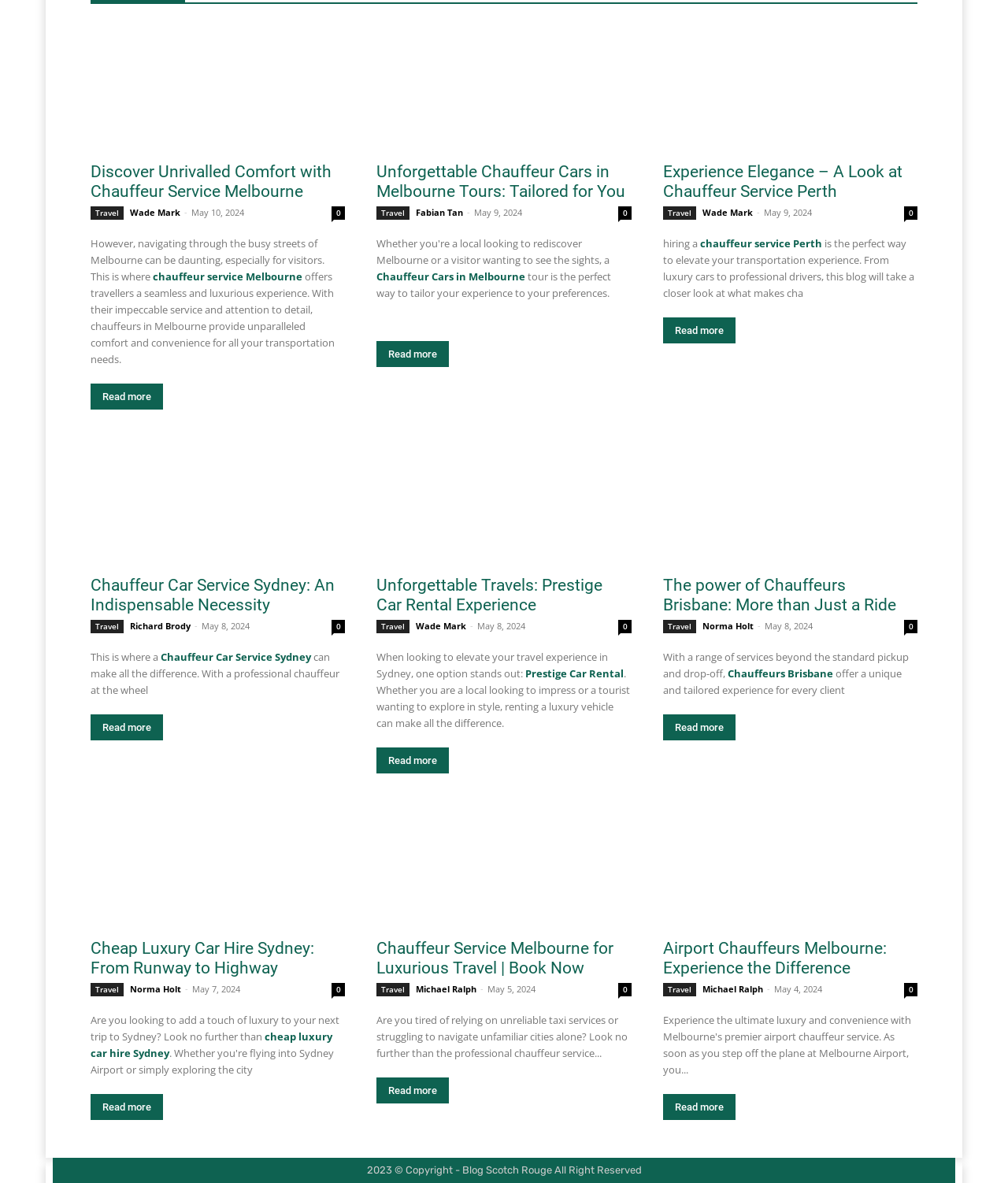Kindly determine the bounding box coordinates for the clickable area to achieve the given instruction: "Read about Unforgettable Travels with Prestige Car Rental".

[0.374, 0.37, 0.626, 0.478]